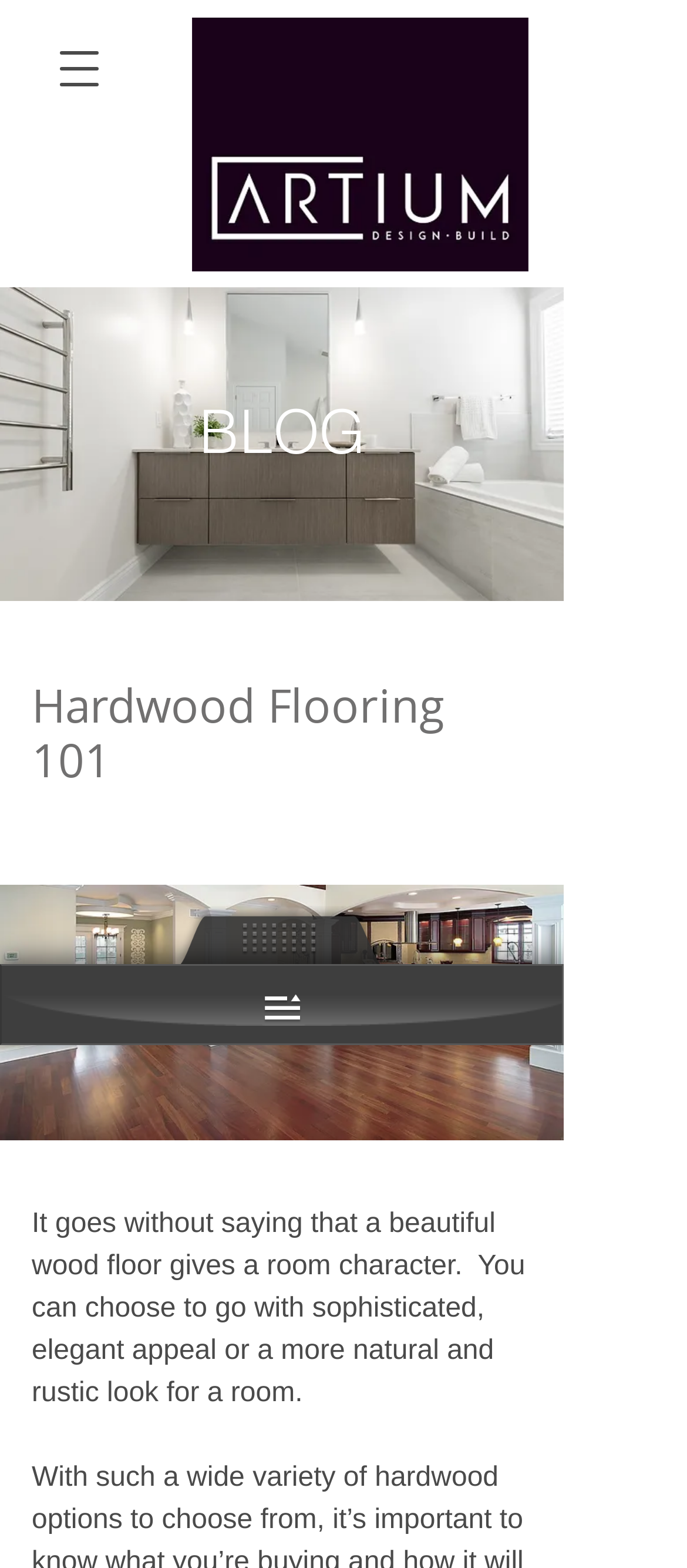Respond with a single word or phrase for the following question: 
What is the tone of the blog post?

Informative